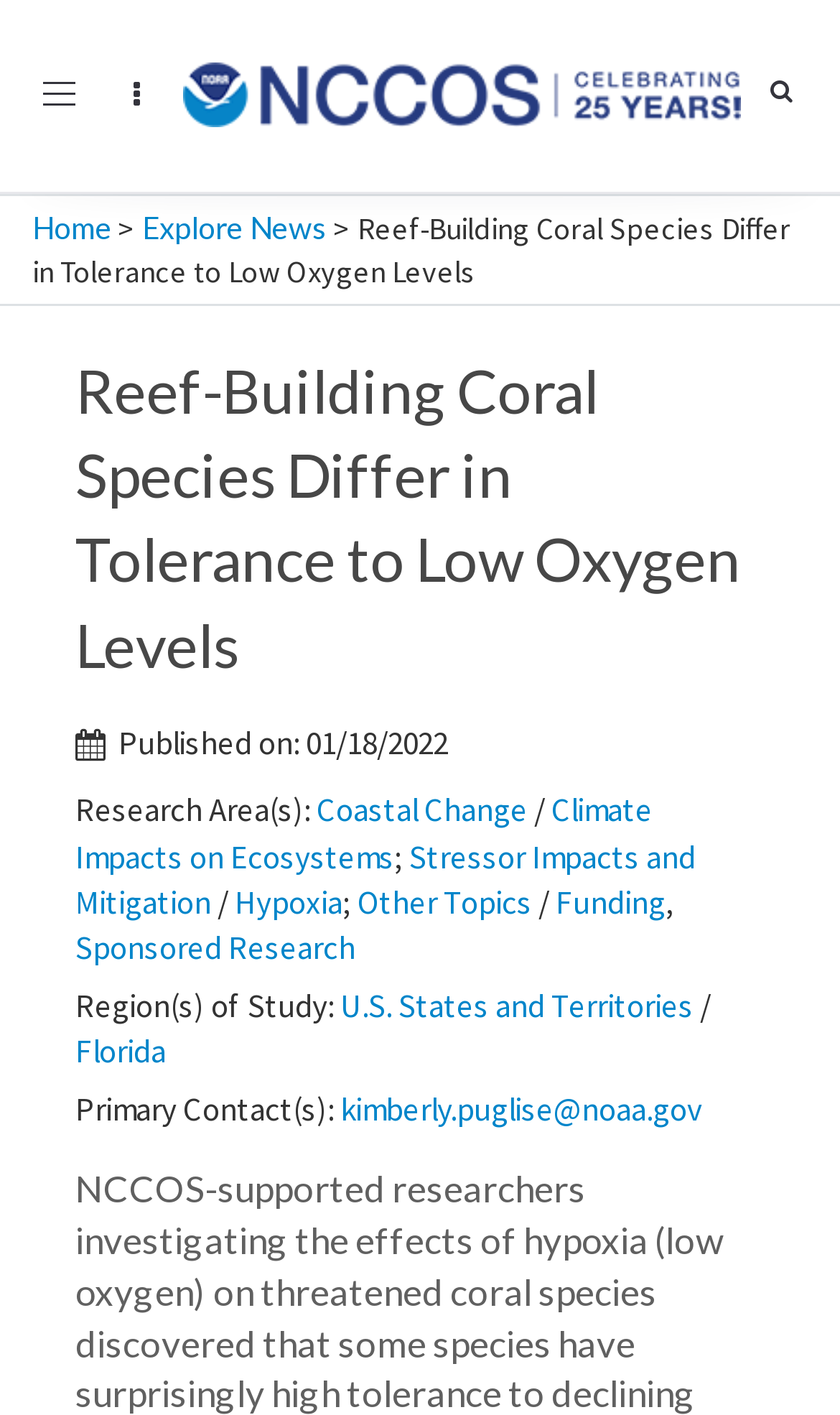Use the information in the screenshot to answer the question comprehensively: What is the publication date of the article?

I found the answer by examining the StaticText element with the text 'Published on: 01/18/2022' and bounding box coordinates [0.141, 0.51, 0.533, 0.539]. This element is likely indicating the publication date of the article.